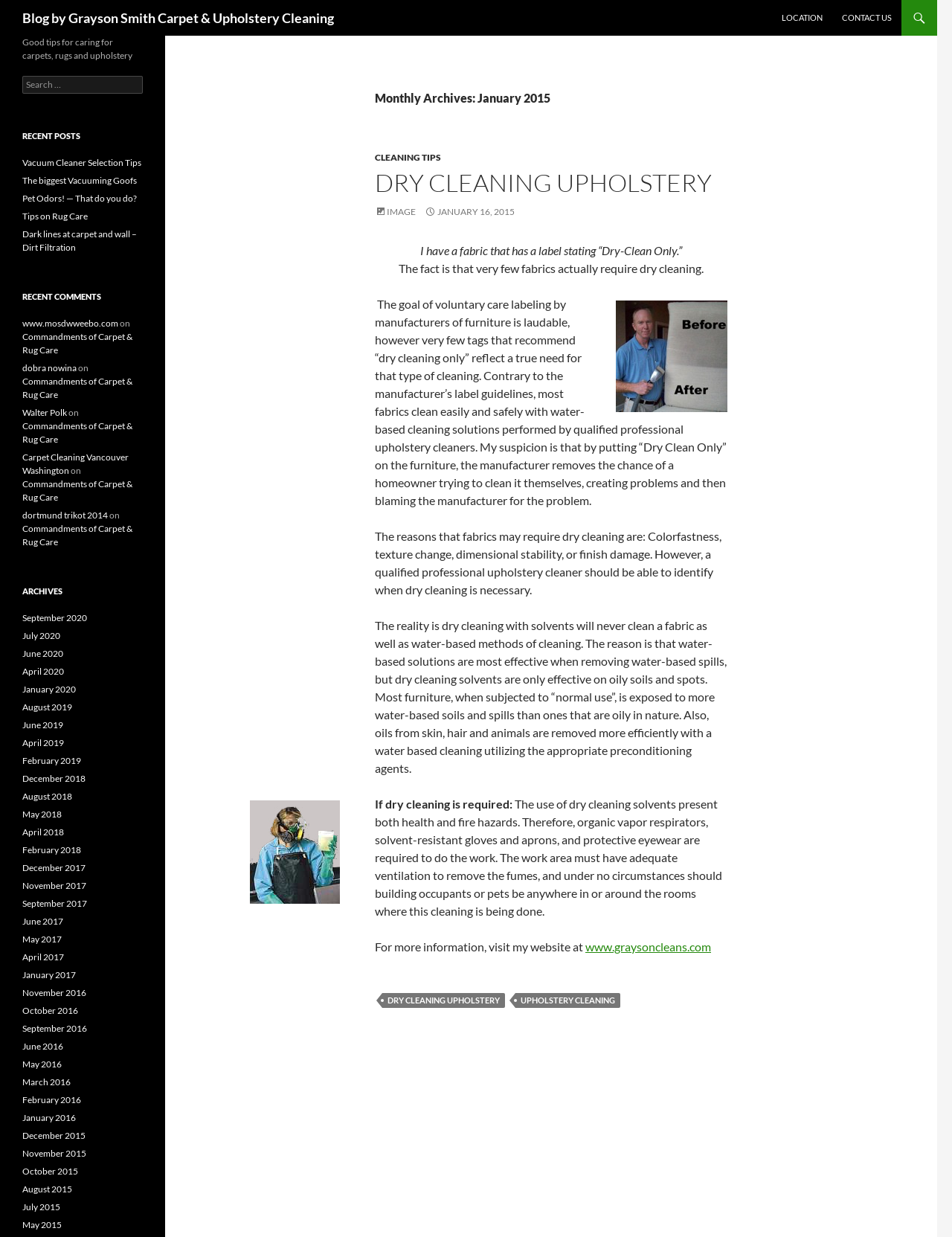Please mark the bounding box coordinates of the area that should be clicked to carry out the instruction: "Search for something".

[0.023, 0.061, 0.15, 0.076]